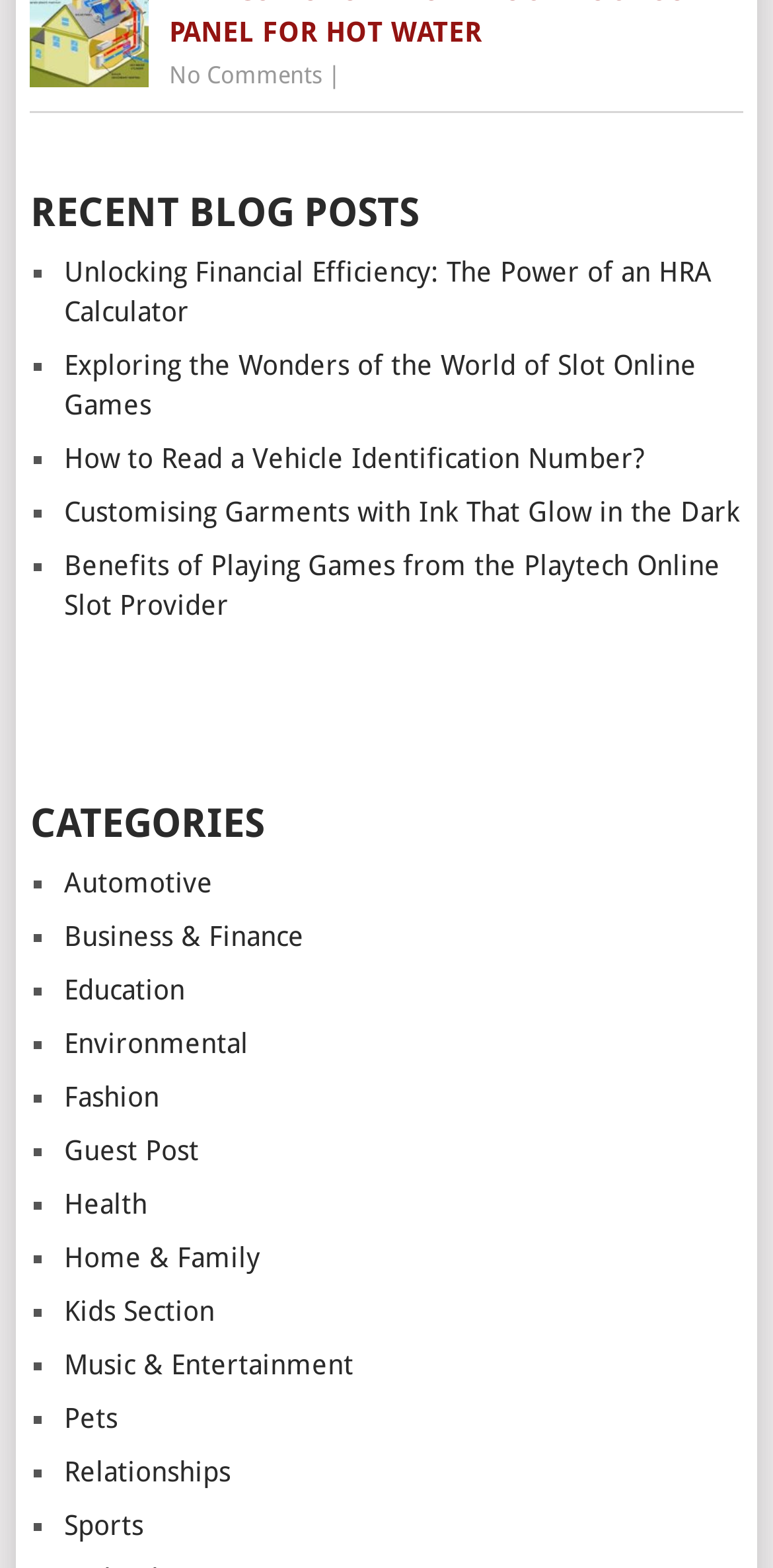Please identify the coordinates of the bounding box for the clickable region that will accomplish this instruction: "Explore automotive category".

[0.083, 0.553, 0.275, 0.573]